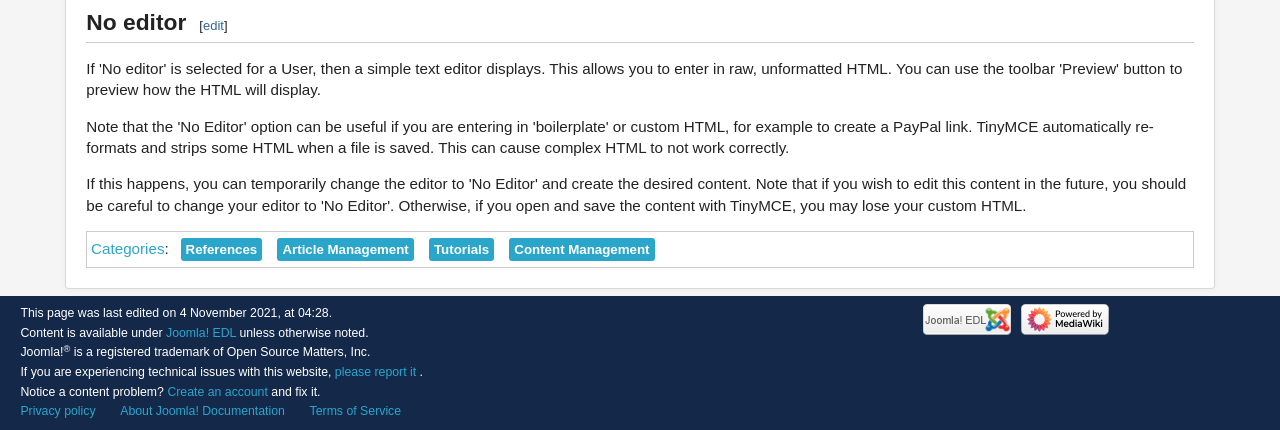Identify the bounding box coordinates of the clickable region necessary to fulfill the following instruction: "View privacy policy". The bounding box coordinates should be four float numbers between 0 and 1, i.e., [left, top, right, bottom].

[0.016, 0.94, 0.075, 0.973]